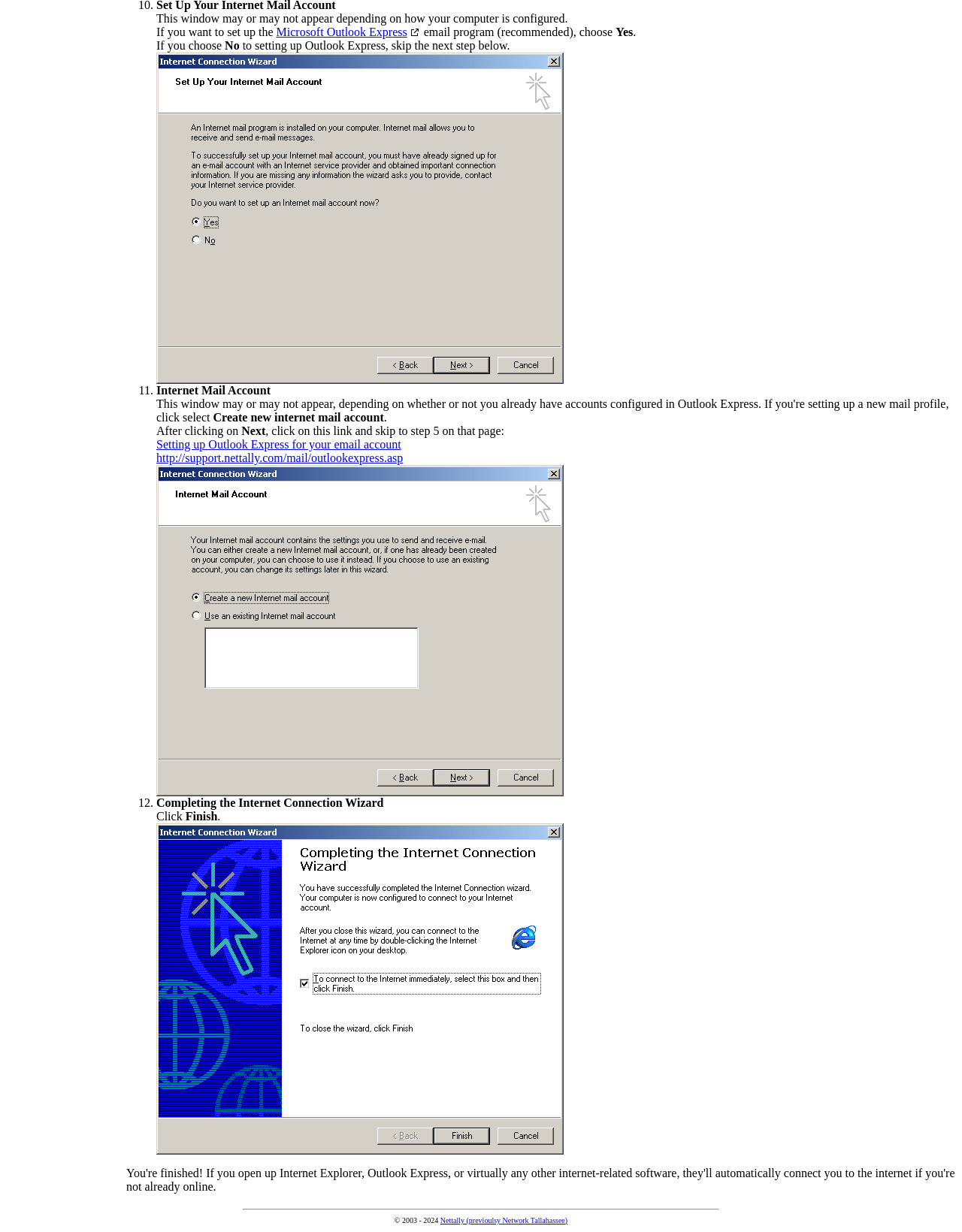What is the recommended email program?
Refer to the screenshot and deliver a thorough answer to the question presented.

The webpage suggests setting up Microsoft Outlook Express as the email program, which is indicated by the text 'If you want to set up the Microsoft Outlook Express email program (recommended), choose'.